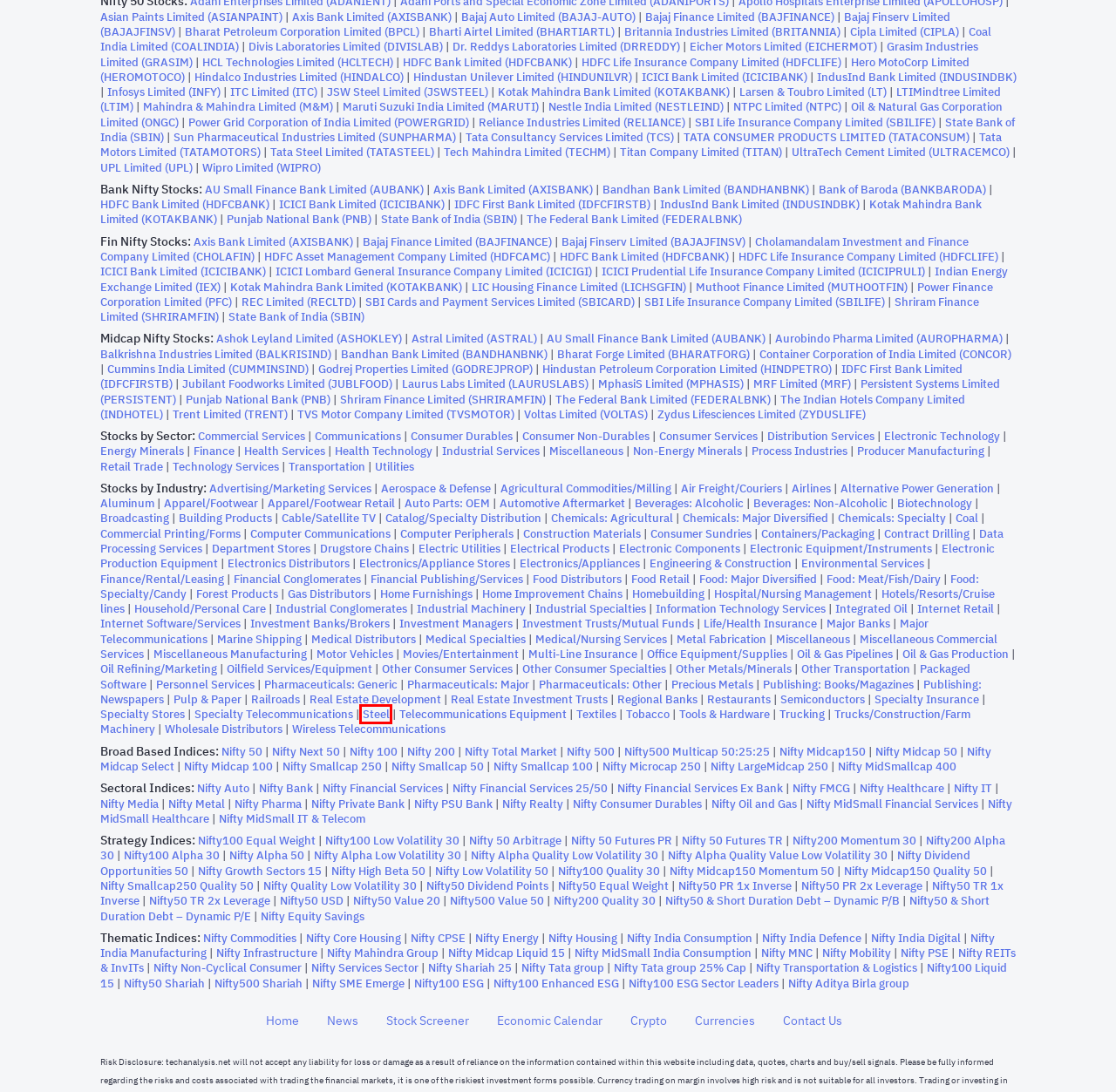You have a screenshot of a webpage with a red bounding box around an element. Choose the best matching webpage description that would appear after clicking the highlighted element. Here are the candidates:
A. Free Technical Analysis of MRF Limited (MRF) - TechAnalysis.net
B. Free Technical Analysis of LIC Housing Finance Limited (LICHSGFIN) - TechAnalysis.net
C. Free Technical Analysis of Tata Consultancy Services Limited (TCS) - TechAnalysis.net
D. Nifty Equity Savings - TechAnalysis.net
E. Nifty Core Housing - TechAnalysis.net
F. Free Technical Analysis of HDFC Asset Management Company Limited (HDFCAMC) - TechAnalysis.net
G. Nifty100 ESG Sector Leaders - TechAnalysis.net
H. Free Technical Analysis of Steel Authority of India Limited (SAIL) - TechAnalysis.net

H